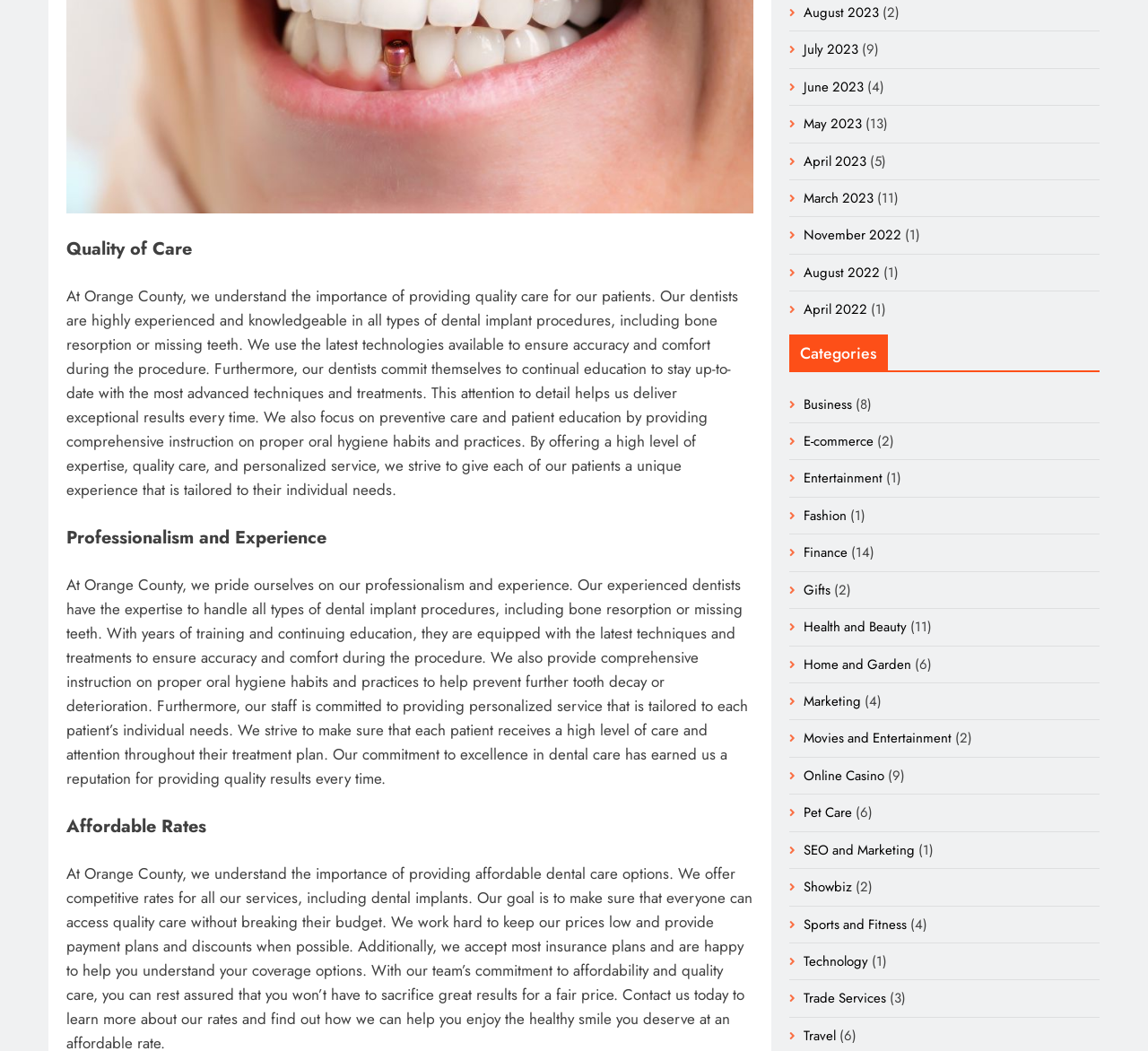By analyzing the image, answer the following question with a detailed response: What is the tone of the webpage?

The tone of the webpage is professional, as evidenced by the formal language used in the descriptions of the dental implant procedures and the emphasis on the expertise and qualifications of the dentists, conveying a sense of trust and reliability.